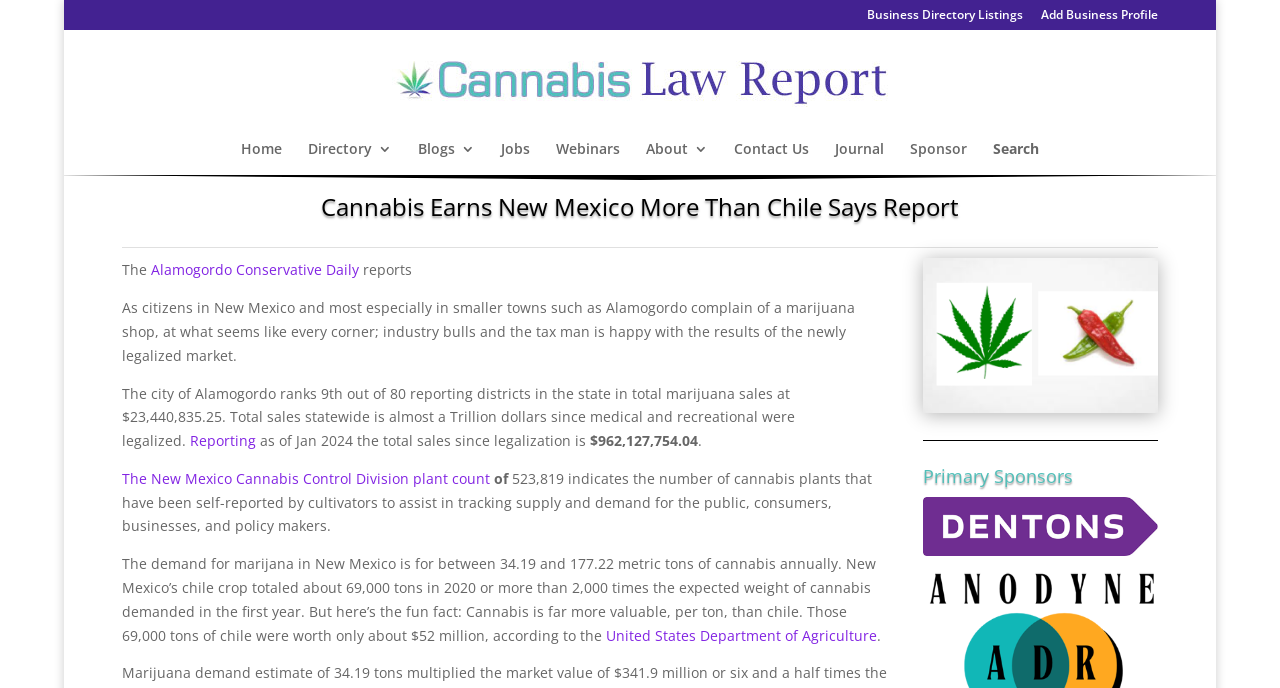Please identify the bounding box coordinates of the element I should click to complete this instruction: 'Read the previous article about rust prevention and lifespan extension of rolling shutter doors'. The coordinates should be given as four float numbers between 0 and 1, like this: [left, top, right, bottom].

None